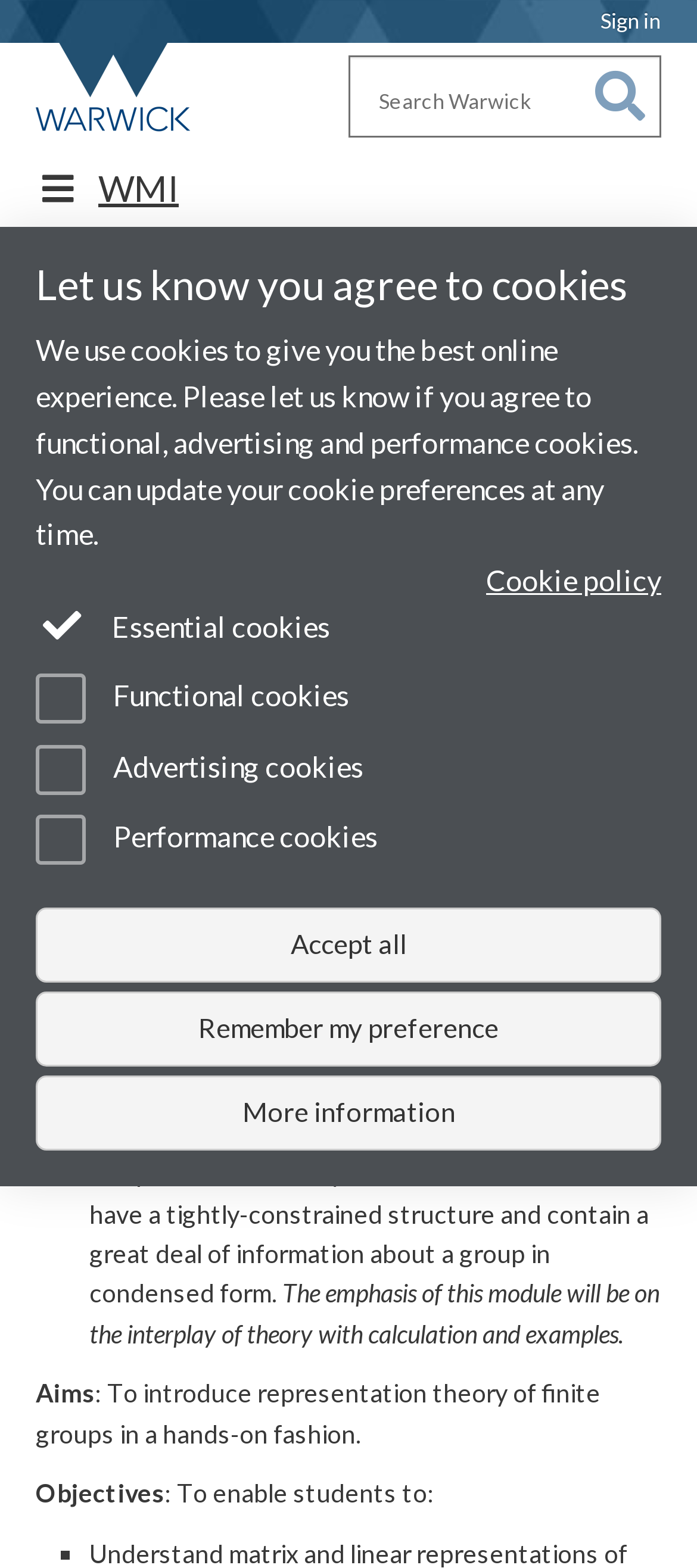Find the bounding box coordinates of the element to click in order to complete the given instruction: "Visit University of Warwick homepage."

[0.026, 0.027, 0.308, 0.089]